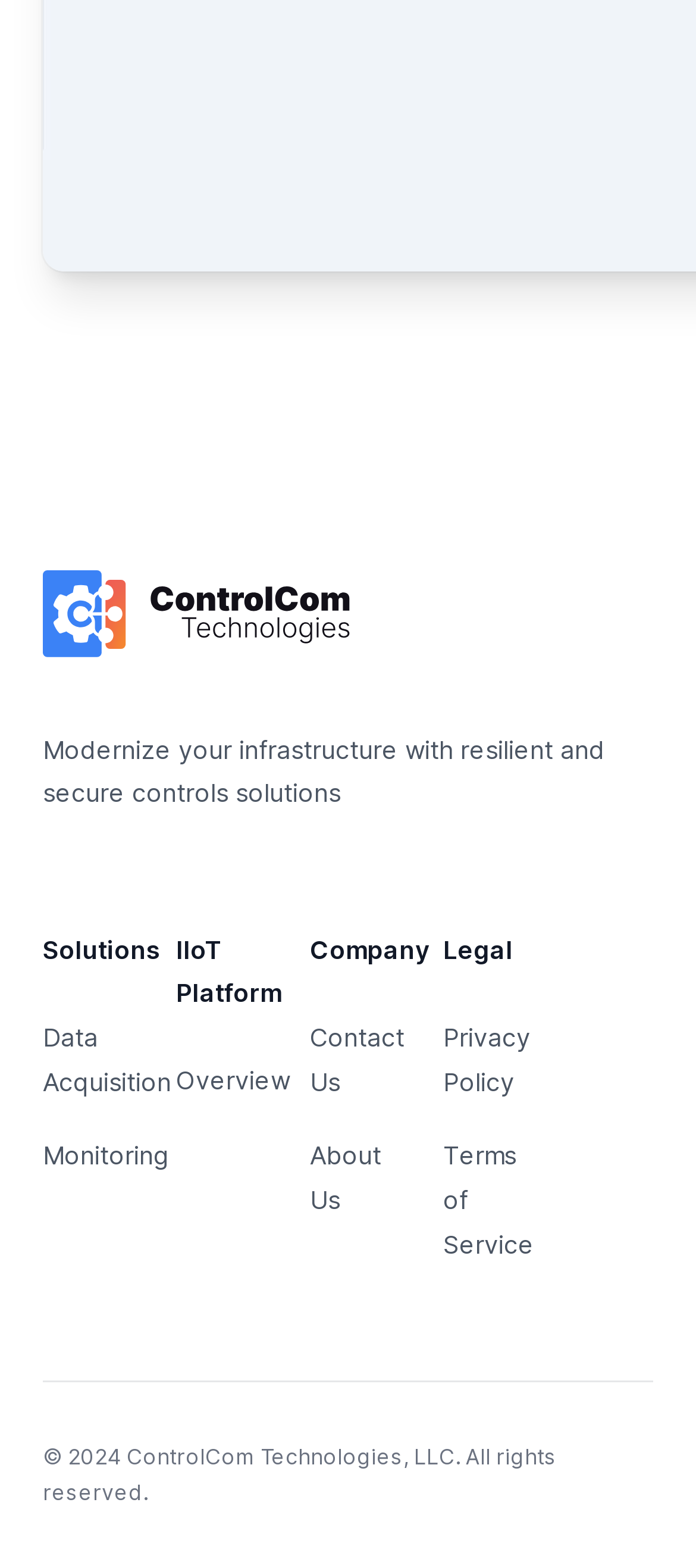Please answer the following question using a single word or phrase: 
What is the first solution listed?

Data Acquisition